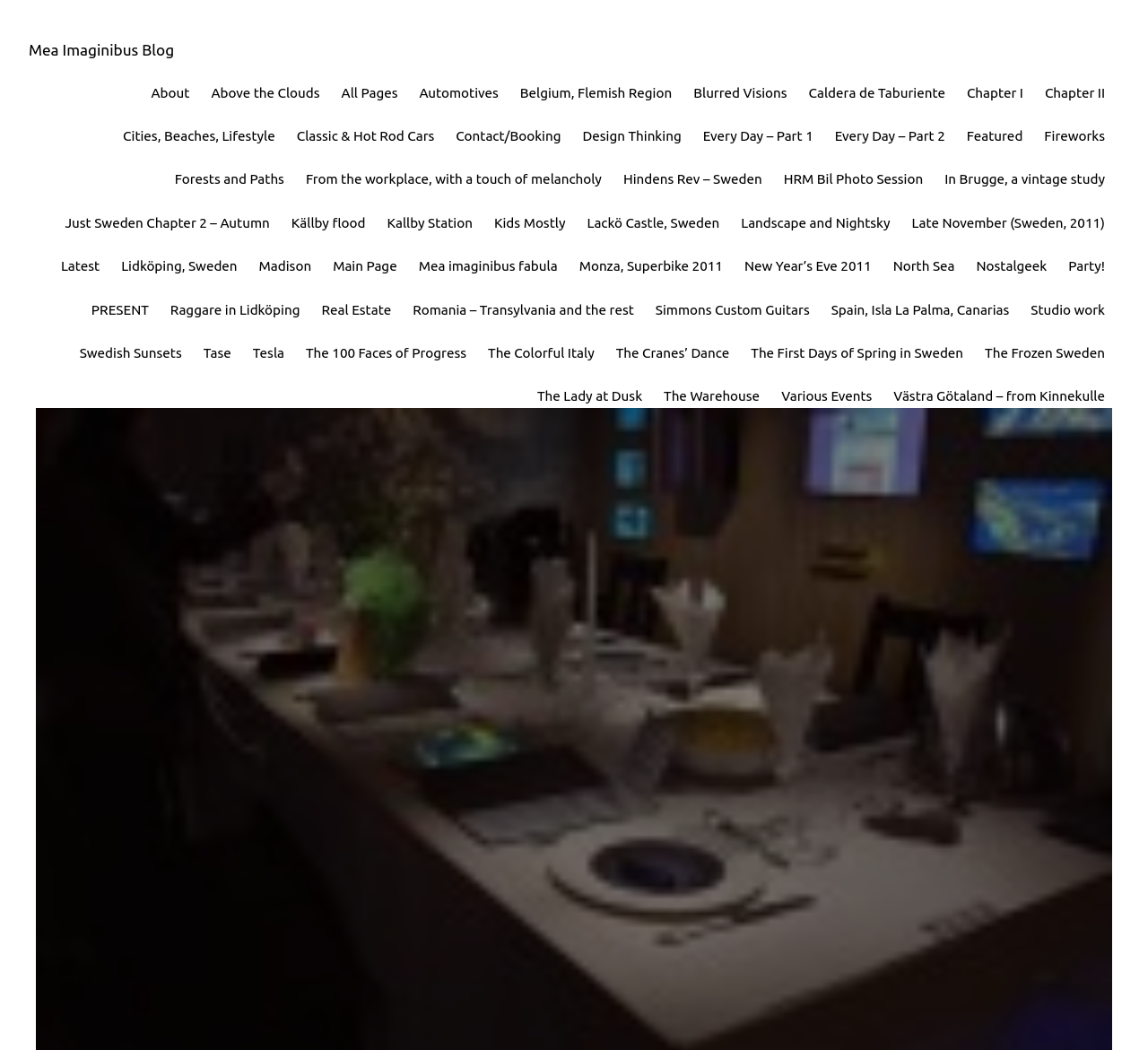Indicate the bounding box coordinates of the element that needs to be clicked to satisfy the following instruction: "Check out The First Days of Spring in Sweden". The coordinates should be four float numbers between 0 and 1, i.e., [left, top, right, bottom].

[0.654, 0.326, 0.839, 0.347]